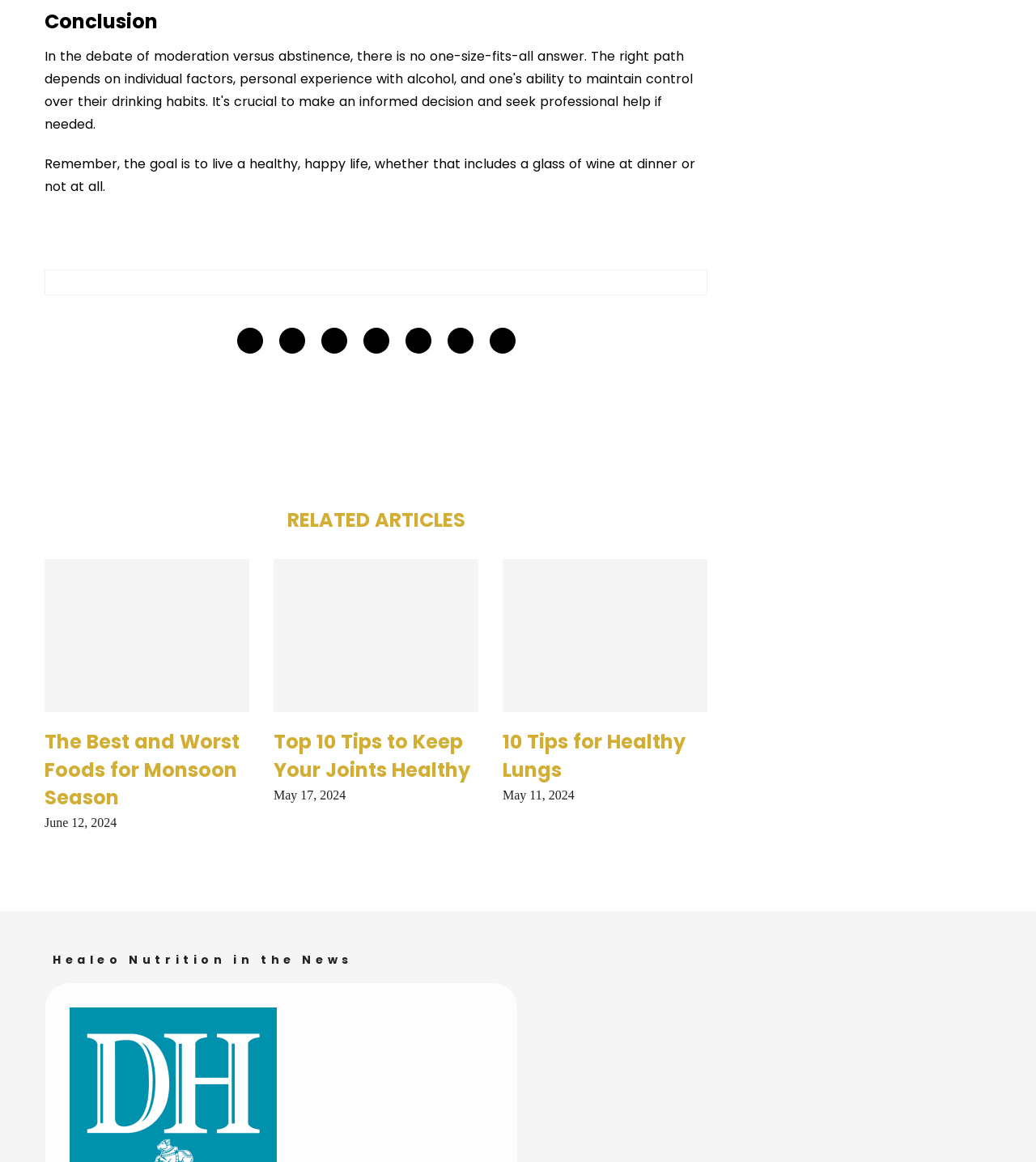Identify the bounding box coordinates of the region that should be clicked to execute the following instruction: "check the time of the article '10 Tips for Healthy Lungs'".

[0.485, 0.678, 0.554, 0.69]